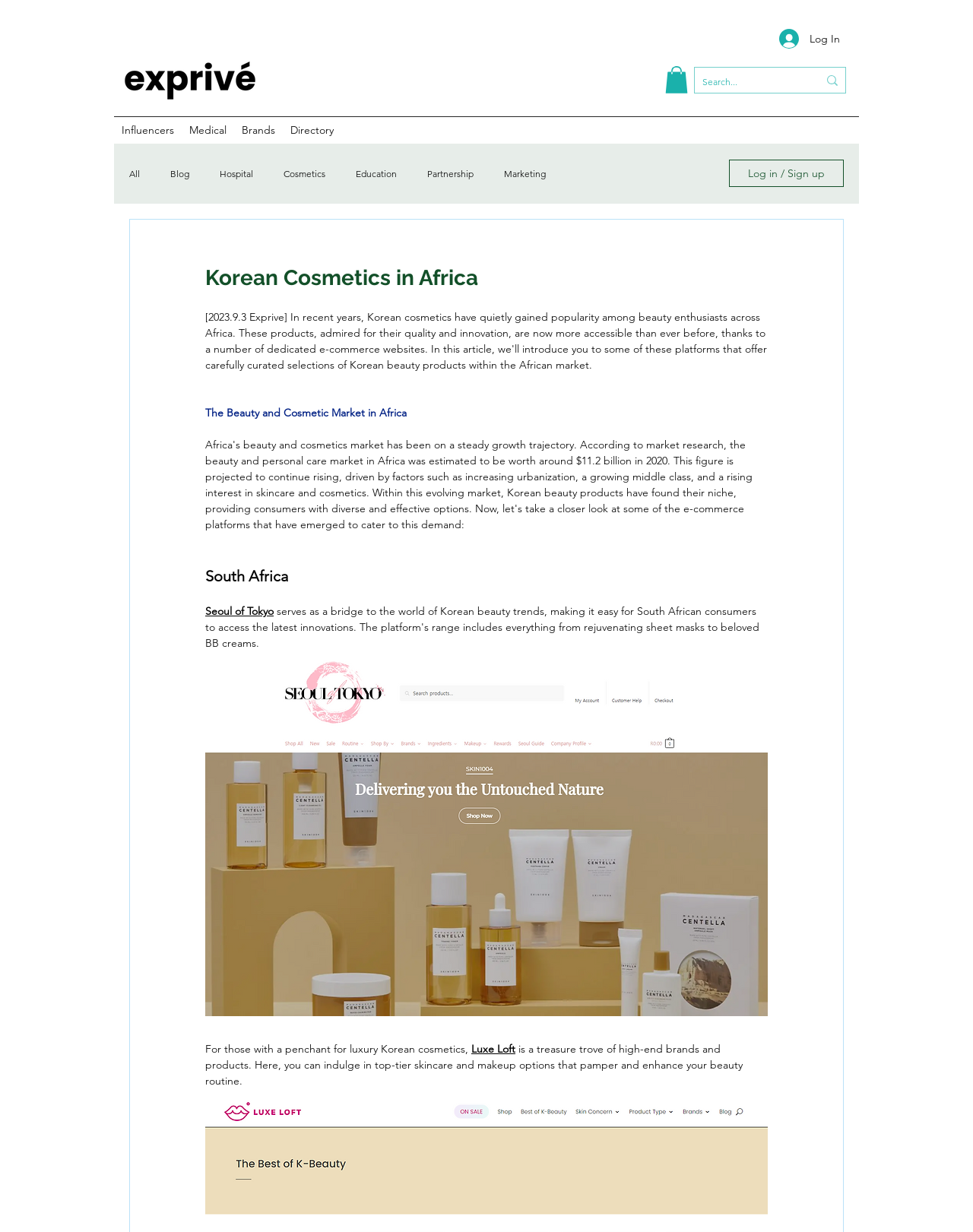Please specify the bounding box coordinates of the clickable region necessary for completing the following instruction: "Search for something". The coordinates must consist of four float numbers between 0 and 1, i.e., [left, top, right, bottom].

[0.722, 0.055, 0.817, 0.078]